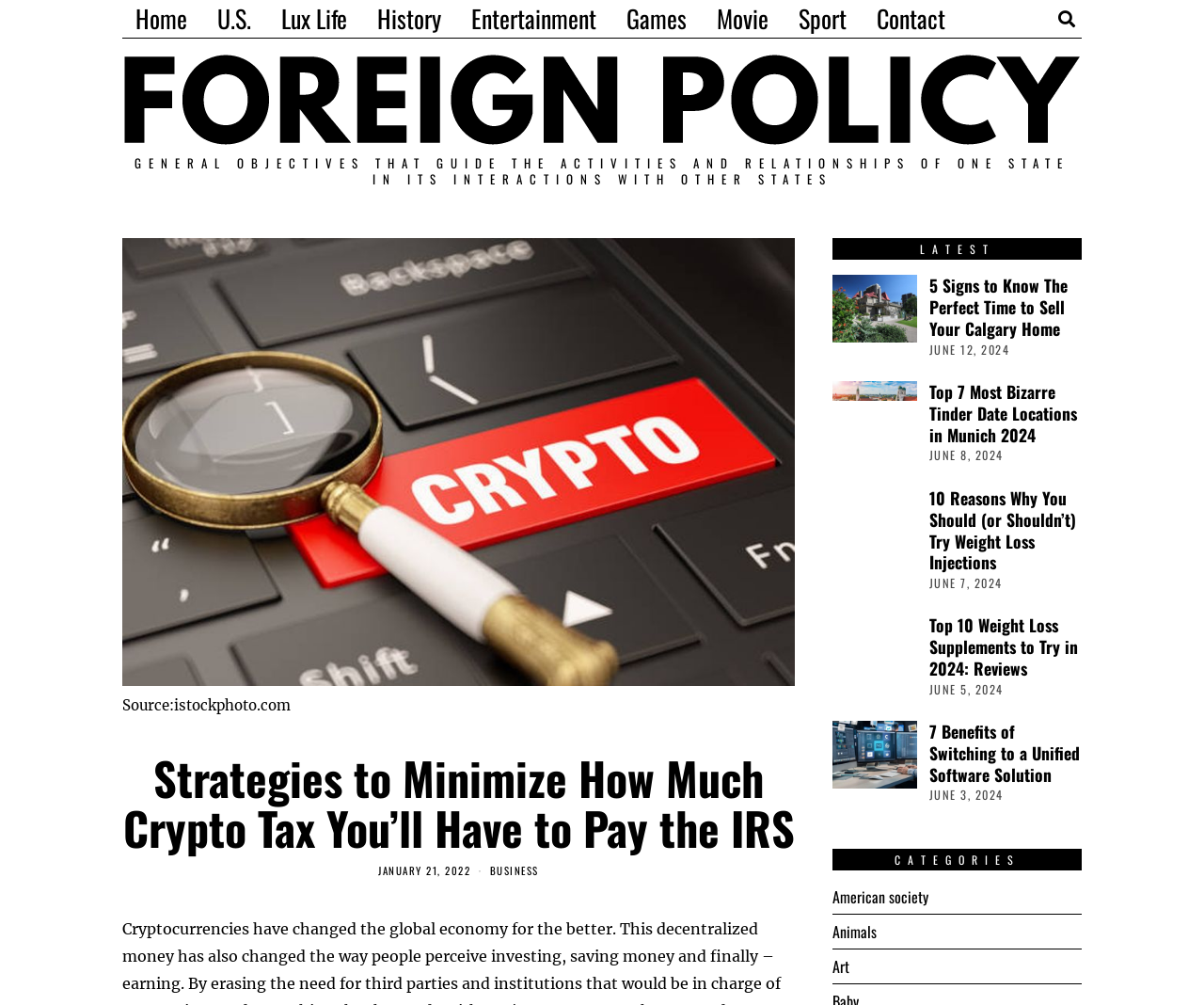What is the title of the main article on the webpage?
Using the visual information, respond with a single word or phrase.

Strategies to Minimize How Much Crypto Tax You’ll Have to Pay the IRS